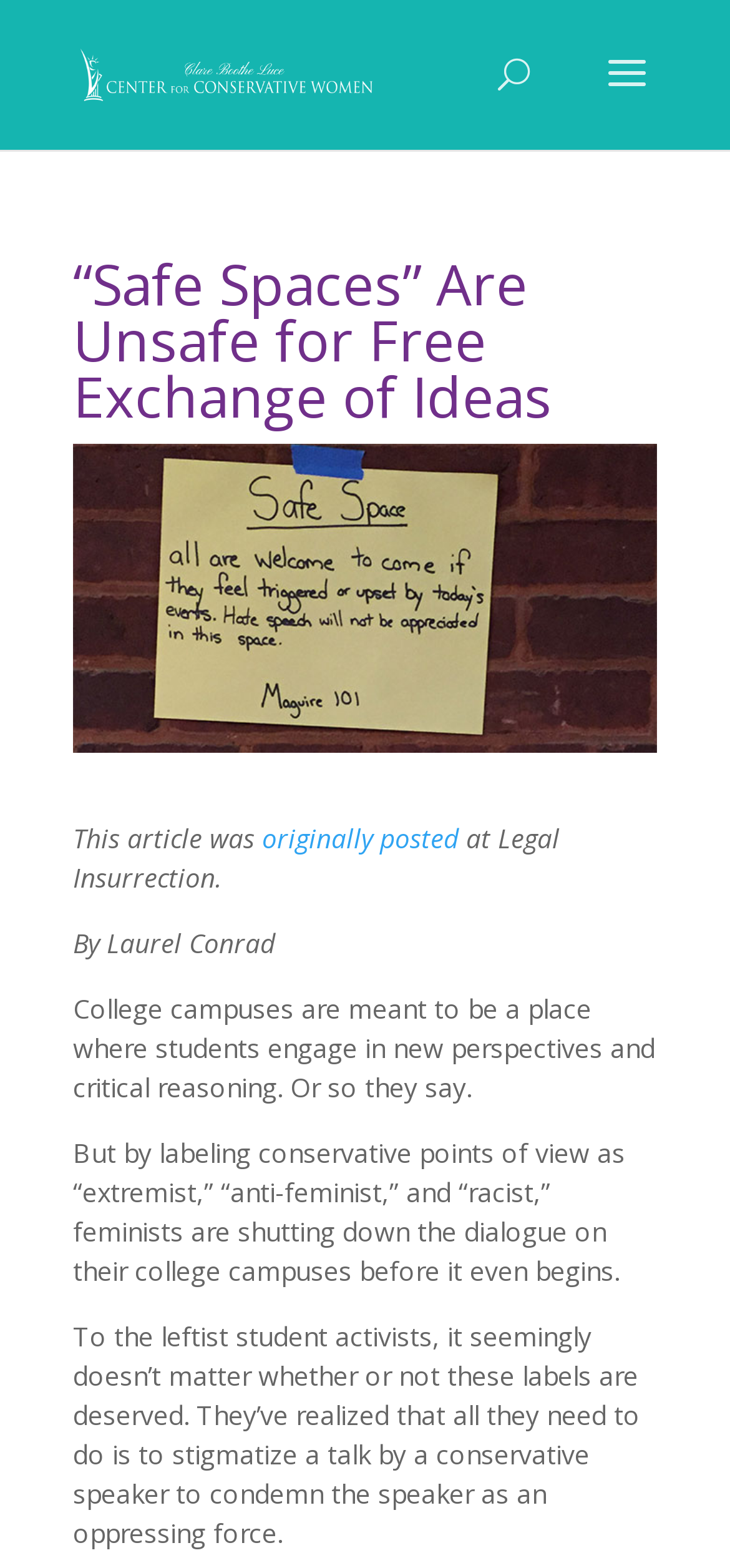Using the information in the image, could you please answer the following question in detail:
What is the purpose of college campuses?

I found the answer by reading the StaticText element that says 'College campuses are meant to be a place where students engage in new perspectives and critical reasoning.' which suggests that the purpose of college campuses is to engage in new perspectives and critical reasoning.